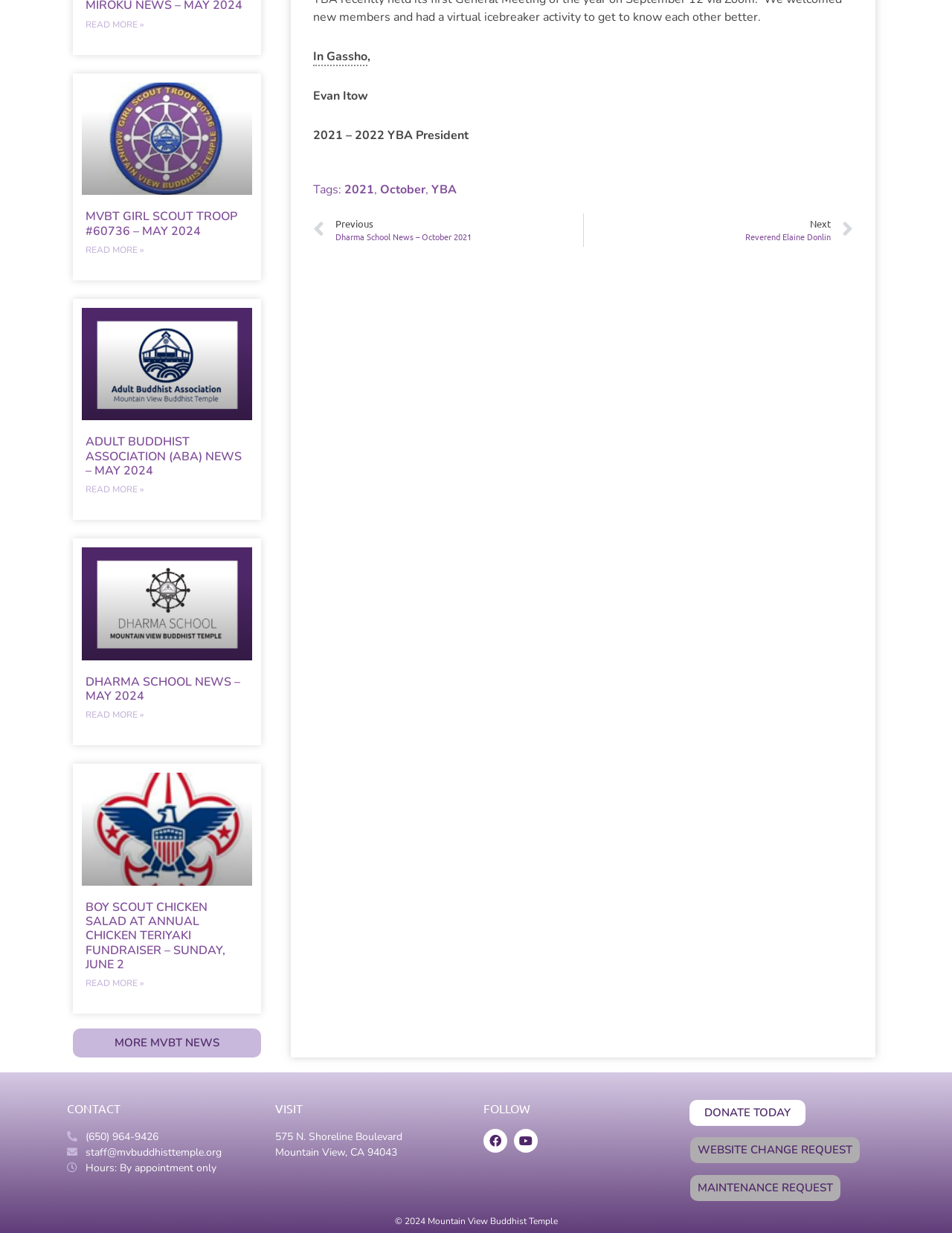Could you indicate the bounding box coordinates of the region to click in order to complete this instruction: "Read more about Adult Buddhist Association (ABA) News – May 2024".

[0.089, 0.391, 0.151, 0.402]